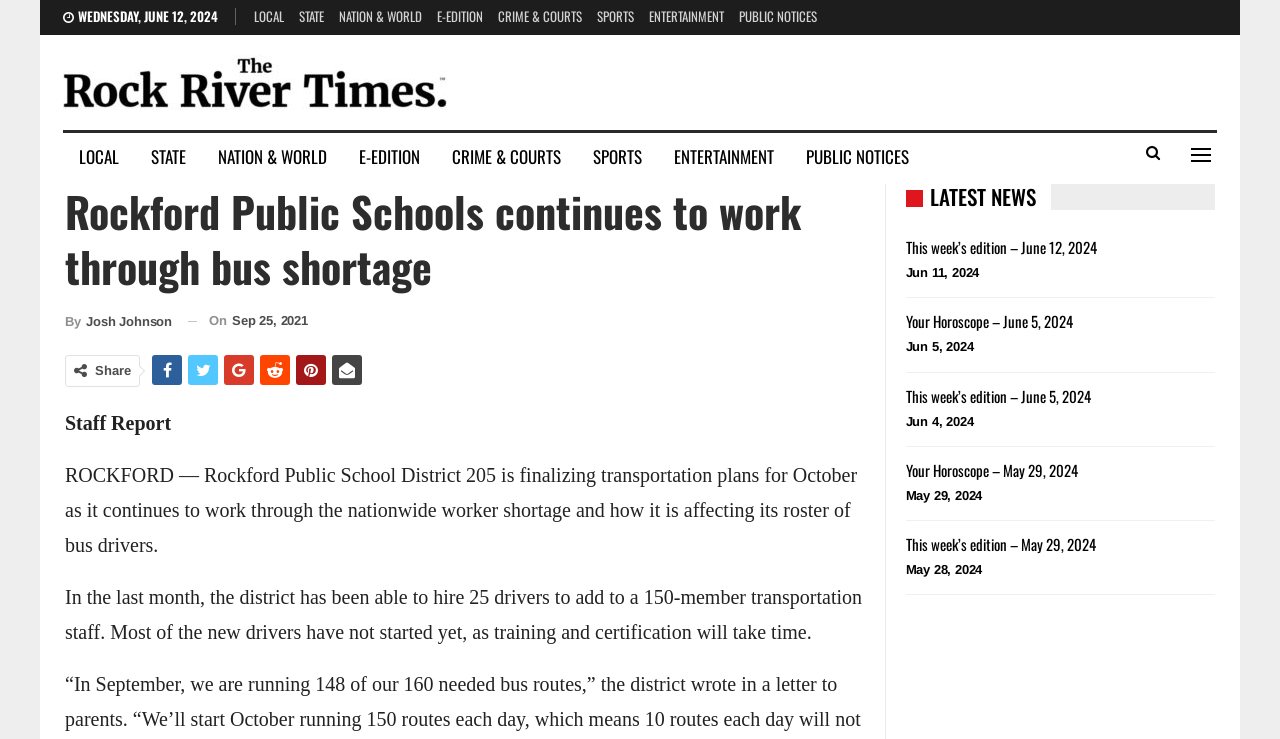Given the description "Contact us", provide the bounding box coordinates of the corresponding UI element.

None